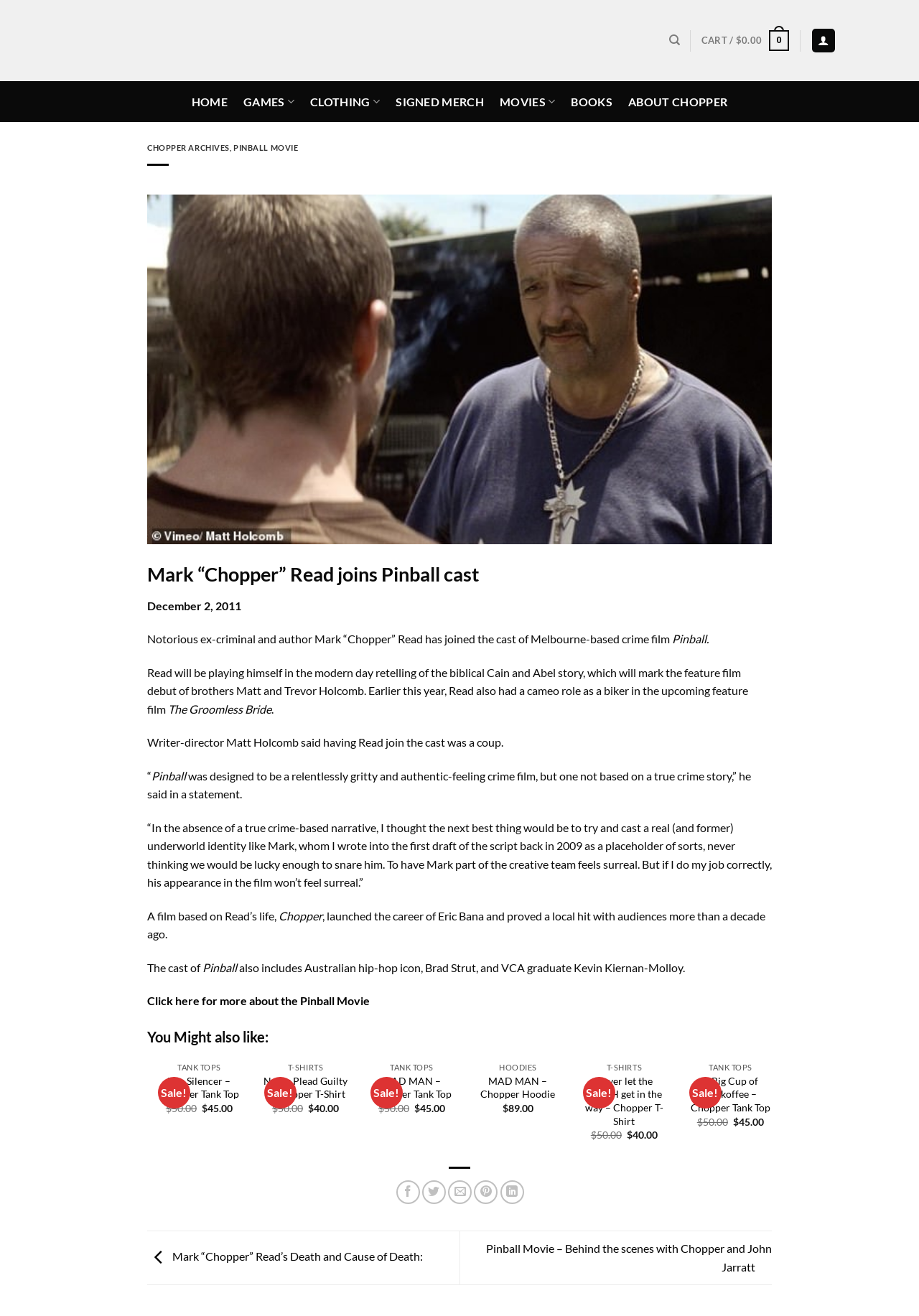Construct a thorough caption encompassing all aspects of the webpage.

This webpage is about Mark "Chopper" Read, a notorious ex-criminal and author, who has joined the cast of a Melbourne-based crime film called Pinball. The page has a navigation menu at the top with links to "Search", "CART", "HOME", "GAMES", "CLOTHING", "SIGNED MERCH", "MOVIES", "BOOKS", and "ABOUT CHOPPER". 

Below the navigation menu, there is a main article section that takes up most of the page. The article has a heading "Mark “Chopper” Read joins Pinball cast" and is dated December 2, 2011. The article discusses how Mark "Chopper" Read will be playing himself in the film, which is a modern-day retelling of the biblical Cain and Abel story. It also mentions that Read had a cameo role in another film, "The Groomless Bride", earlier in the year.

The article continues to quote the writer-director of Pinball, Matt Holcomb, who expresses his excitement about having Mark "Chopper" Read join the cast. There is also a mention of a film based on Read's life, "Chopper", which launched the career of Eric Bana and was a local hit over a decade ago.

At the bottom of the article, there is a section titled "You Might also like:" which appears to be a list of recommended products, including tank tops, t-shirts, and hoodies with various designs and prices. Each product has a "Sale!" label and an original price crossed out, with a new lower price listed.

Finally, there are social media sharing links at the very bottom of the page, allowing users to share the article on Facebook, Twitter, email it to a friend, or pin it on Pinterest.